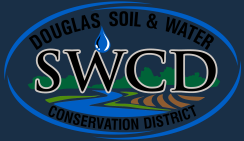What do the green elements in the logo depict?
Using the image, respond with a single word or phrase.

Lush landscapes